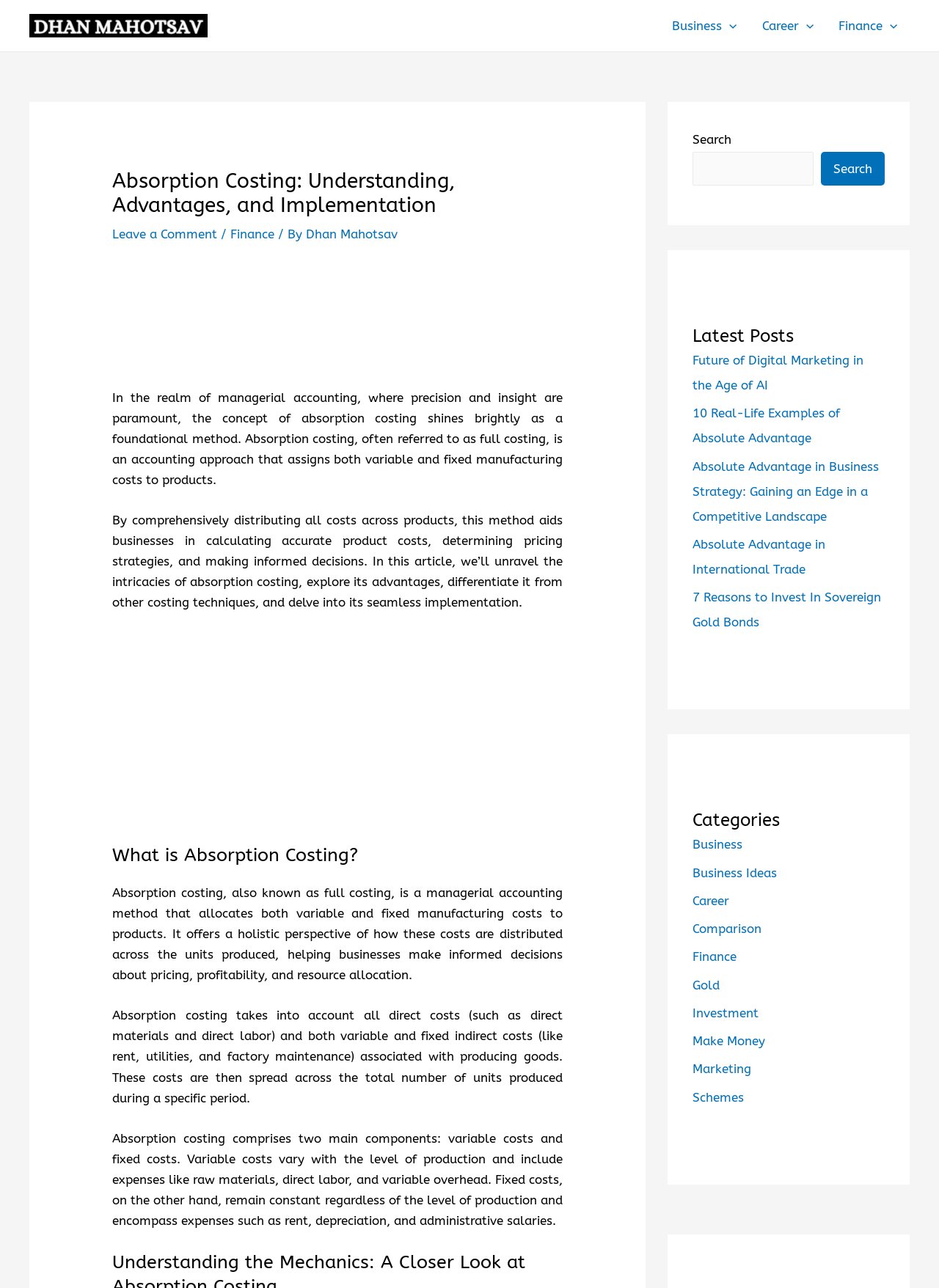Identify the bounding box coordinates for the UI element mentioned here: "Business Ideas". Provide the coordinates as four float values between 0 and 1, i.e., [left, top, right, bottom].

[0.738, 0.672, 0.827, 0.683]